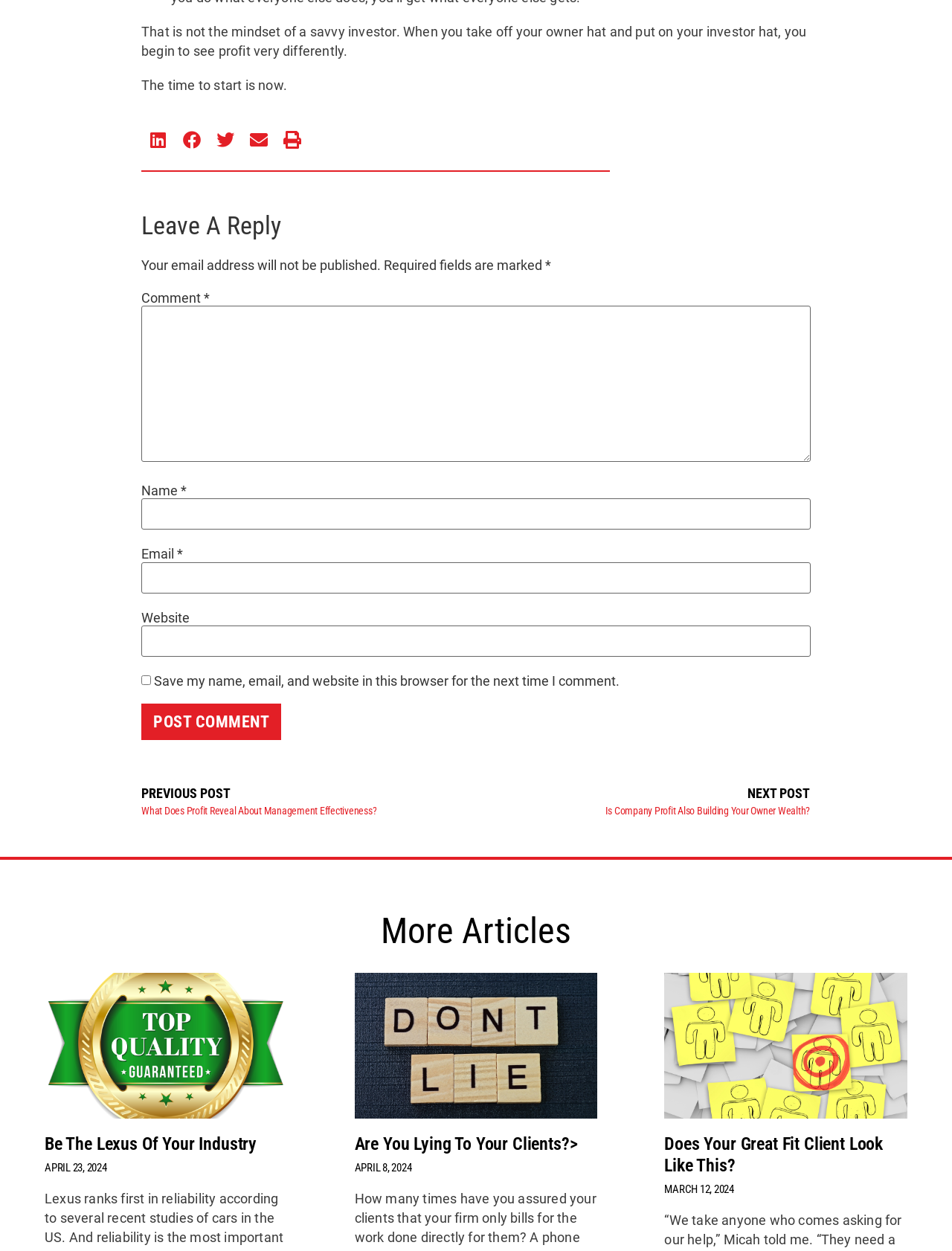Determine the bounding box coordinates for the UI element matching this description: "name="submit" value="Post Comment"".

[0.148, 0.563, 0.295, 0.592]